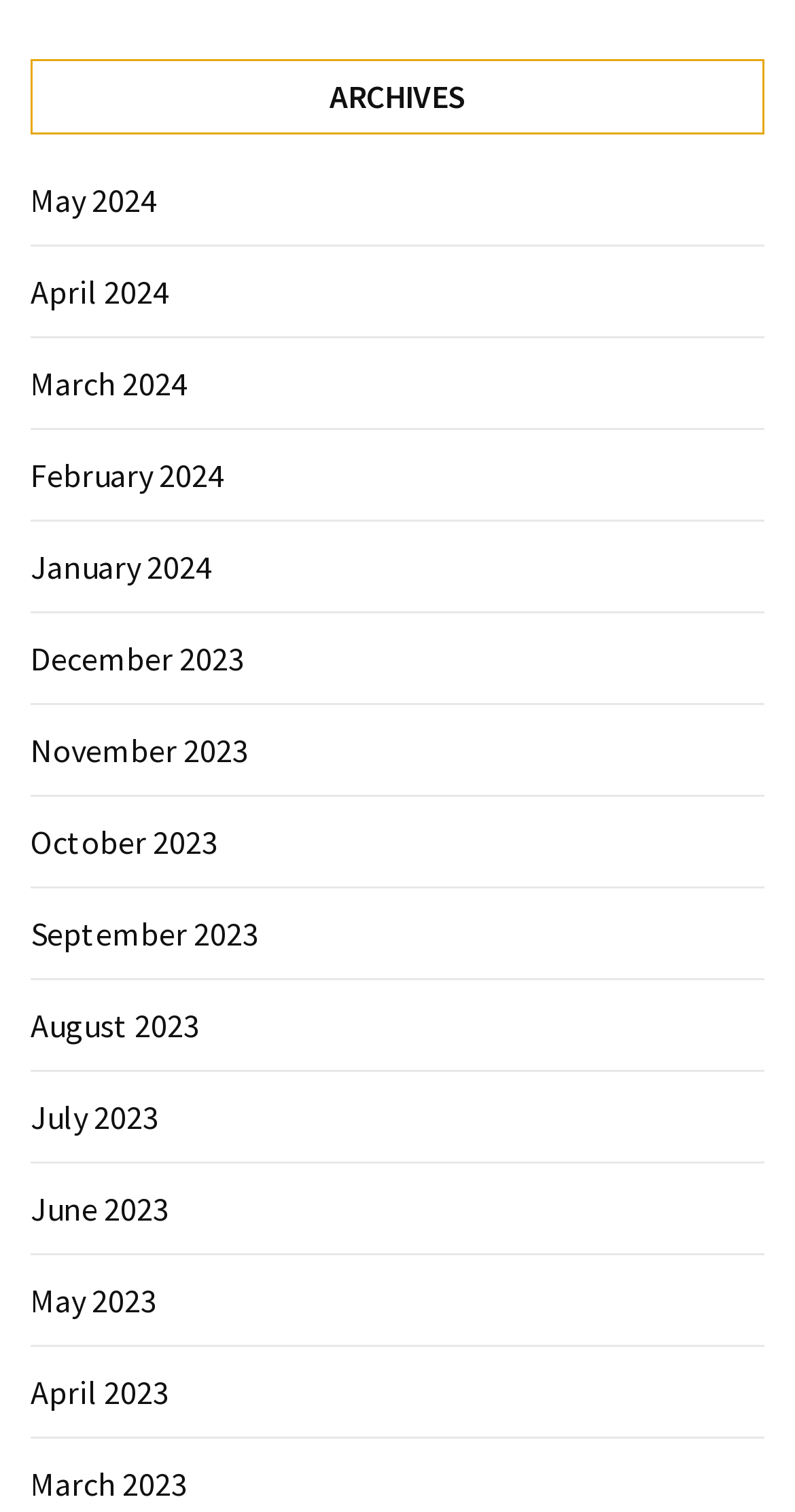How many months are listed?
Your answer should be a single word or phrase derived from the screenshot.

12